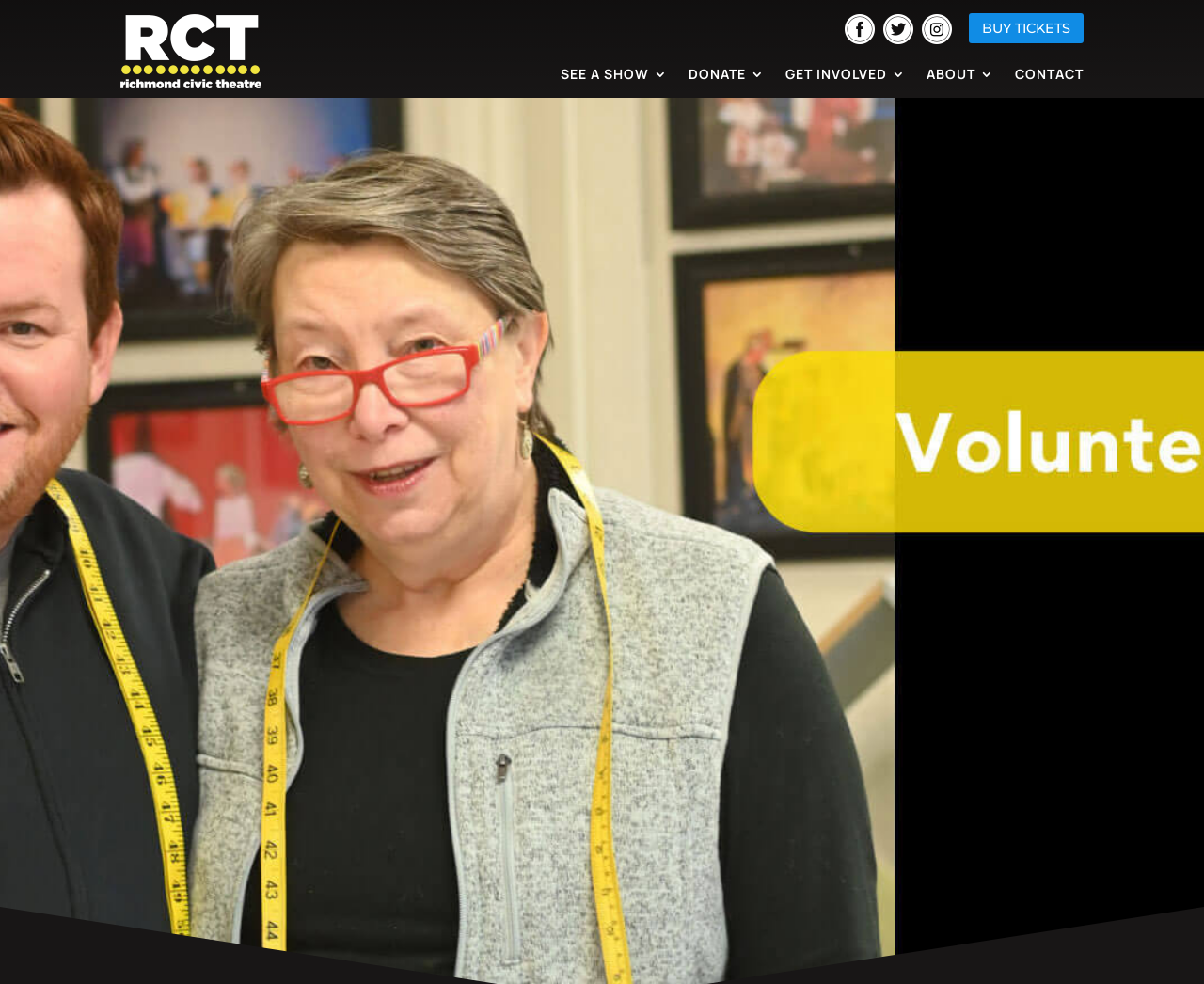Determine the bounding box coordinates of the area to click in order to meet this instruction: "Click the BUY TICKETS button".

[0.805, 0.014, 0.9, 0.044]